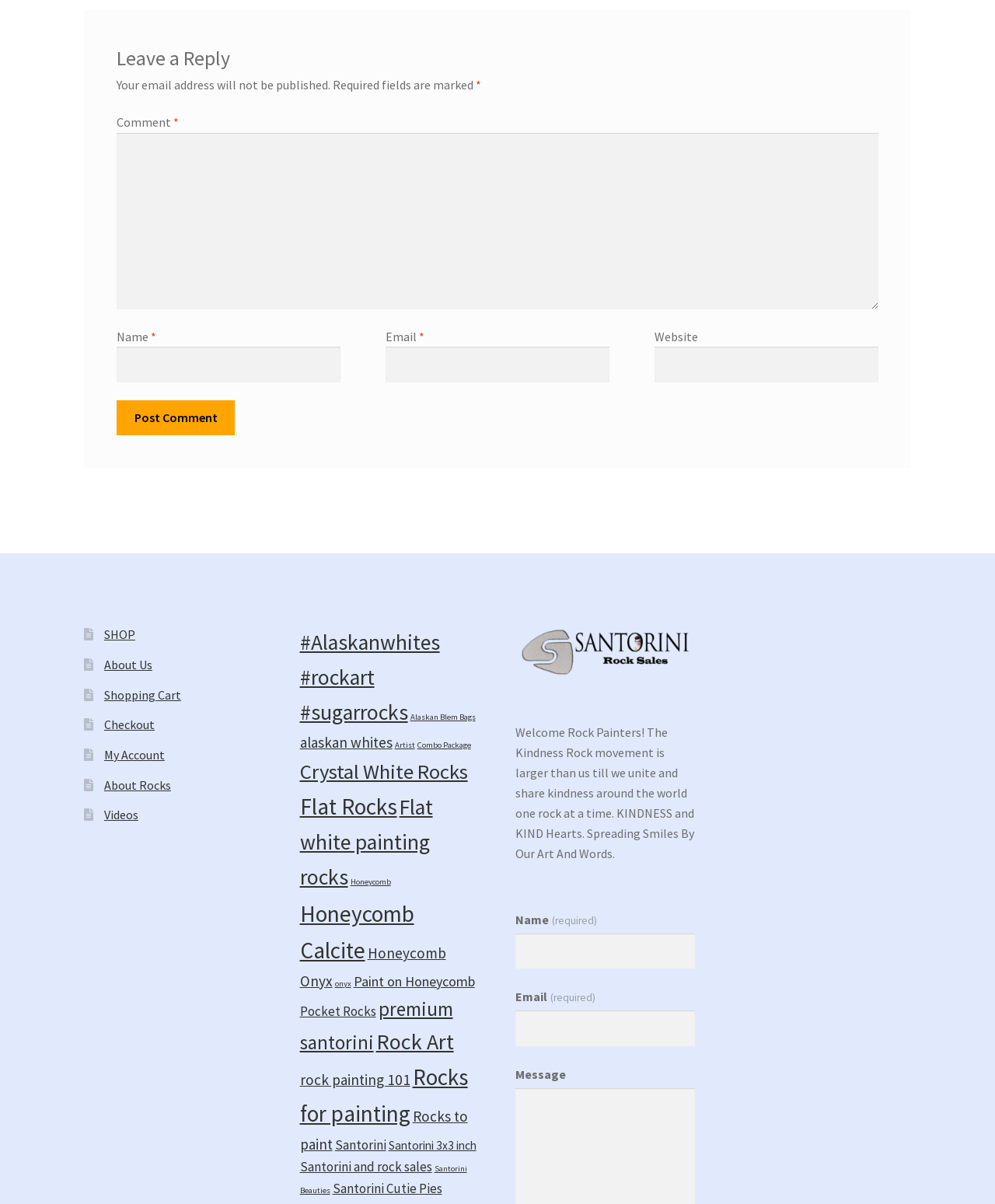Please mark the bounding box coordinates of the area that should be clicked to carry out the instruction: "Leave a comment".

[0.117, 0.11, 0.883, 0.257]